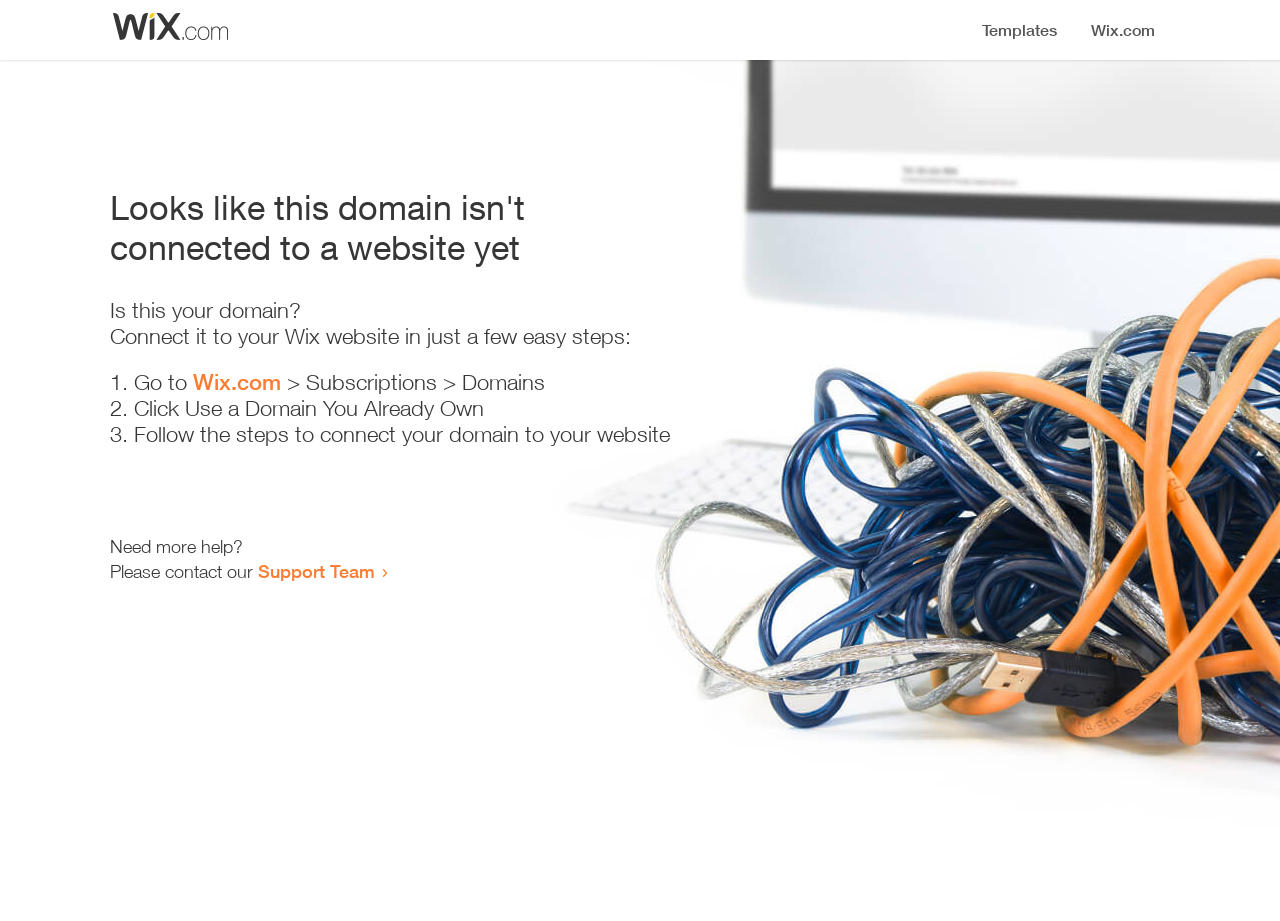Given the element description: "Wix.com", predict the bounding box coordinates of the UI element it refers to, using four float numbers between 0 and 1, i.e., [left, top, right, bottom].

[0.151, 0.401, 0.22, 0.429]